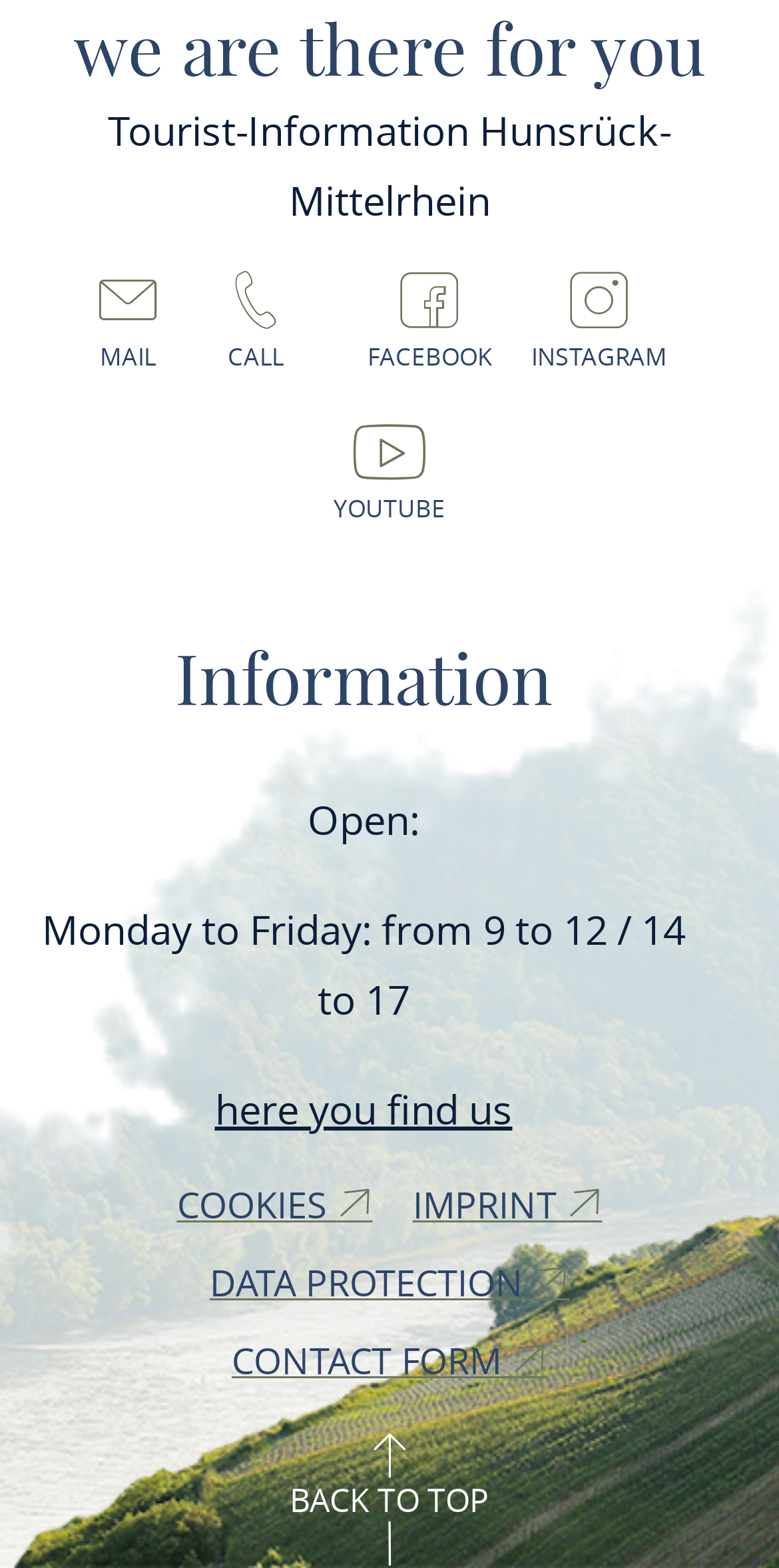Using the format (top-left x, top-left y, bottom-right x, bottom-right y), and given the element description, identify the bounding box coordinates within the screenshot: instagram

[0.656, 0.155, 0.882, 0.247]